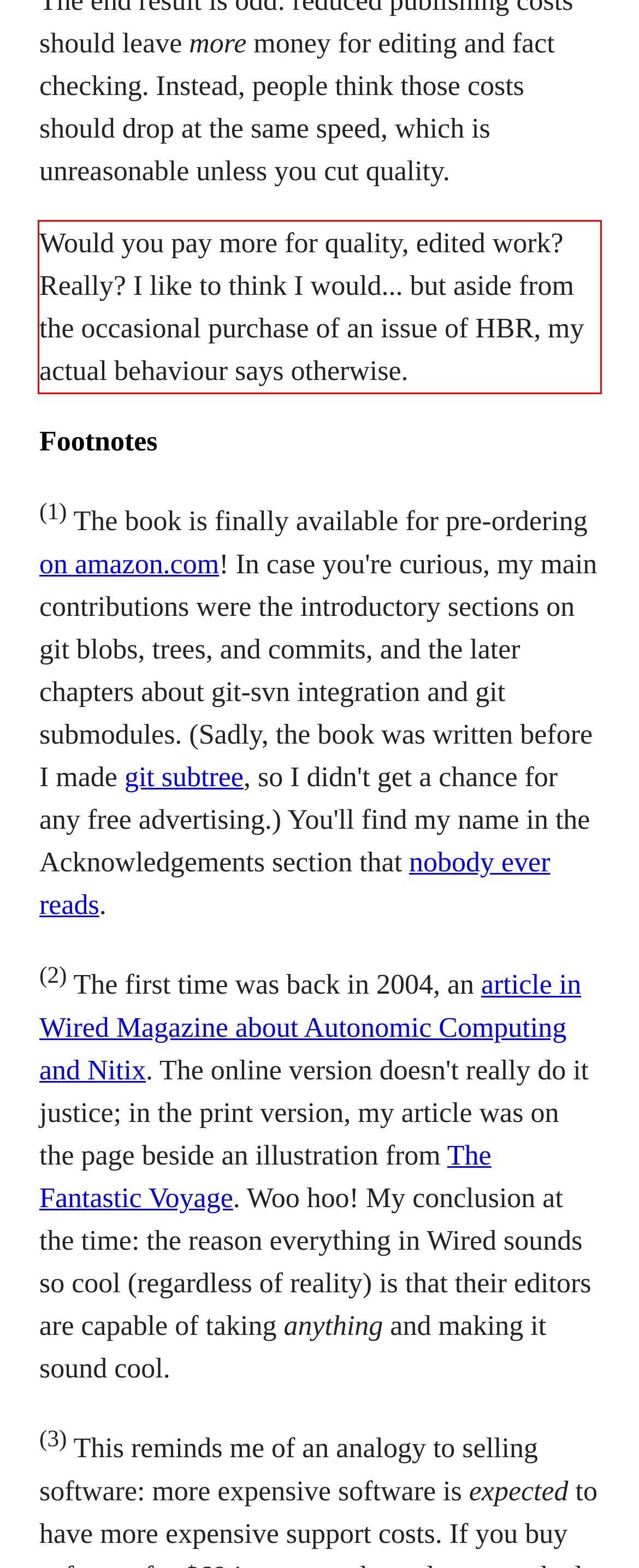Using the provided screenshot of a webpage, recognize the text inside the red rectangle bounding box by performing OCR.

Would you pay more for quality, edited work? Really? I like to think I would... but aside from the occasional purchase of an issue of HBR, my actual behaviour says otherwise.